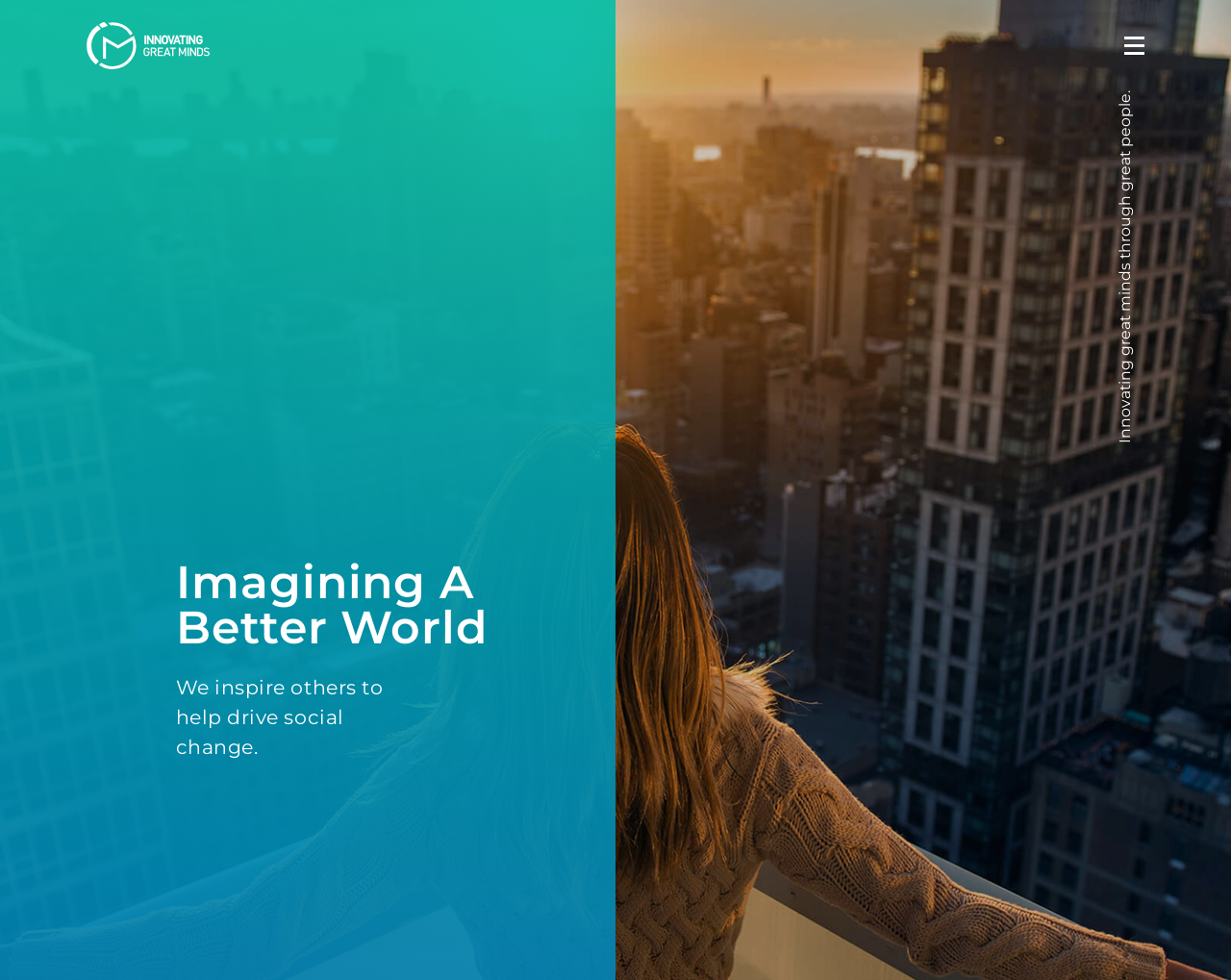Please provide the bounding box coordinates in the format (top-left x, top-left y, bottom-right x, bottom-right y). Remember, all values are floating point numbers between 0 and 1. What is the bounding box coordinate of the region described as: title="Innovating Great Minds"

[0.07, 0.022, 0.17, 0.07]